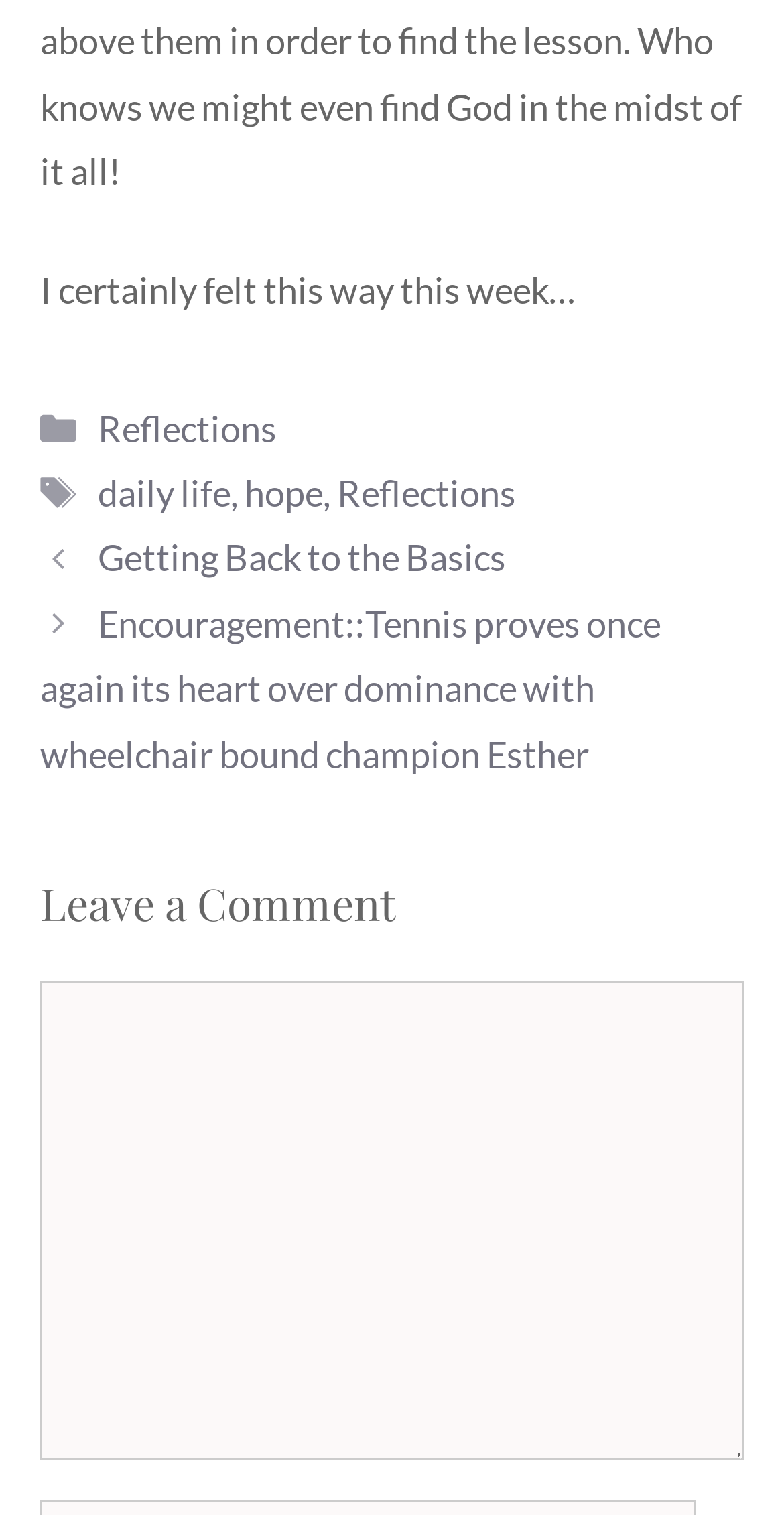What is the purpose of the textbox?
Could you answer the question with a detailed and thorough explanation?

The textbox is labeled as 'Comment' and is required, indicating that it is used for users to leave a comment on the webpage.